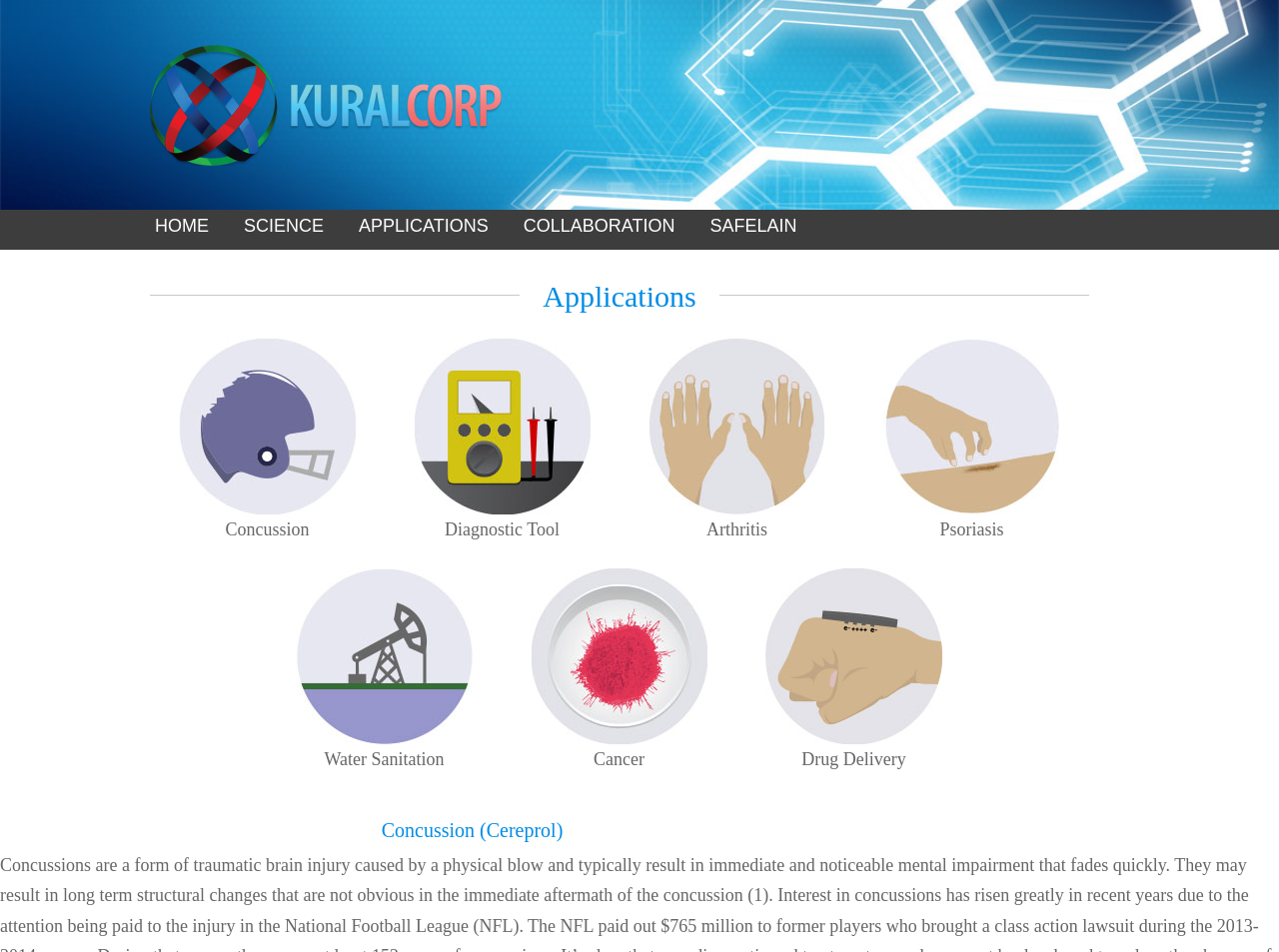Provide a comprehensive caption for the webpage.

The webpage is about Concussion and Kural Corp. At the top, there is a heading "Kural Corp" with a link to the same name, positioned near the top left corner of the page. Below it, there are several links to different sections, including "HOME", "SCIENCE", "APPLICATIONS", "COLLABORATION", and "SAFELAIN", aligned horizontally and centered near the top of the page.

Further down, there is a heading "Applications" positioned near the top center of the page. Below it, there are several links to specific applications, including "Concussion", "Diagnostic Tool", "Arthritis", "Psoriasis", "Water Sanitation", "Cancer", and "Drug Delivery". Each of these links has a corresponding image positioned above it, with the image and link pairs aligned vertically and spaced evenly apart.

To the right of the "Applications" heading, there is a static text block containing the text "Concussion (Cereprol)", positioned near the bottom center of the page.